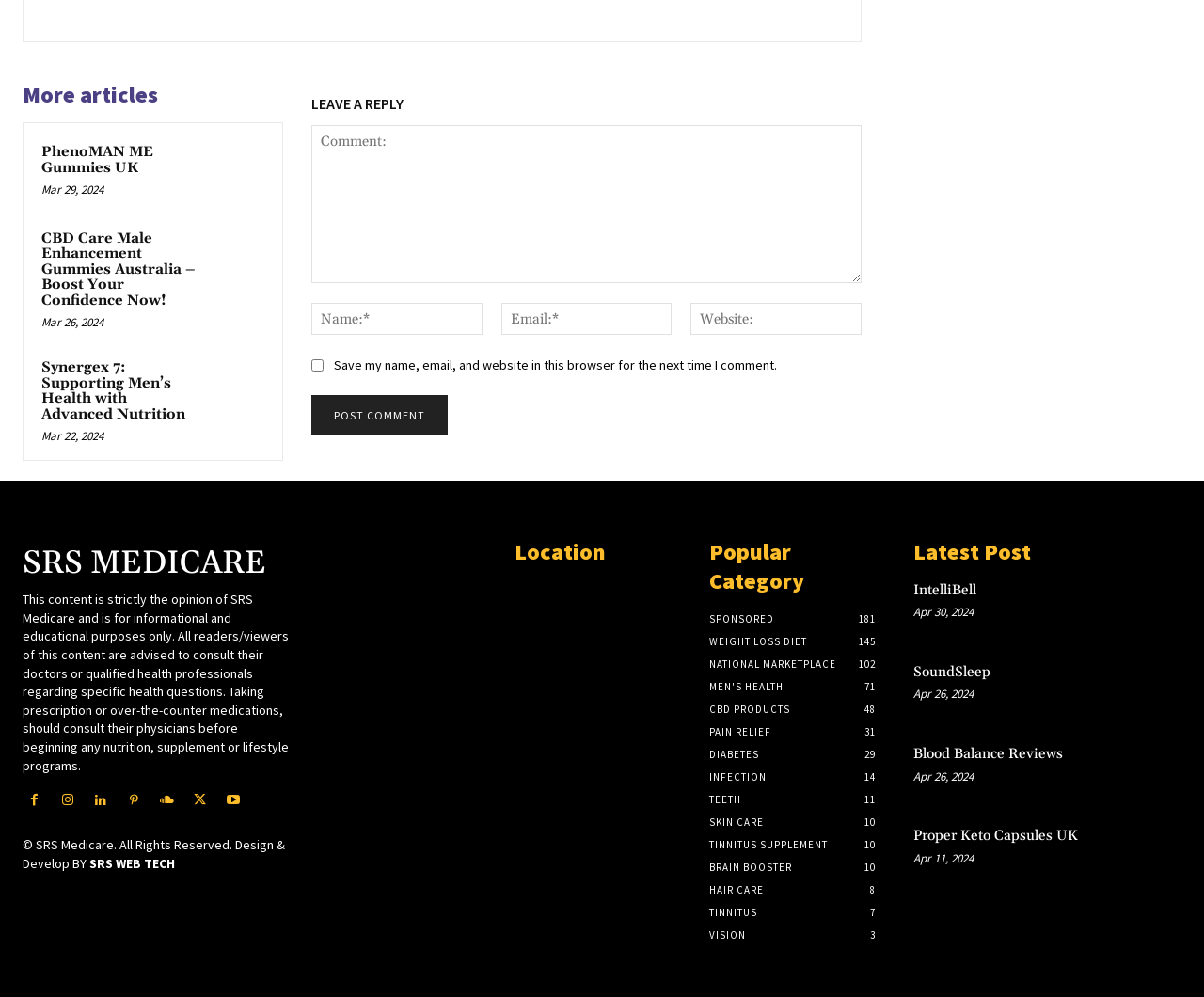Can you identify the bounding box coordinates of the clickable region needed to carry out this instruction: 'View the 'IntelliBell' article'? The coordinates should be four float numbers within the range of 0 to 1, stated as [left, top, right, bottom].

[0.758, 0.583, 0.811, 0.601]